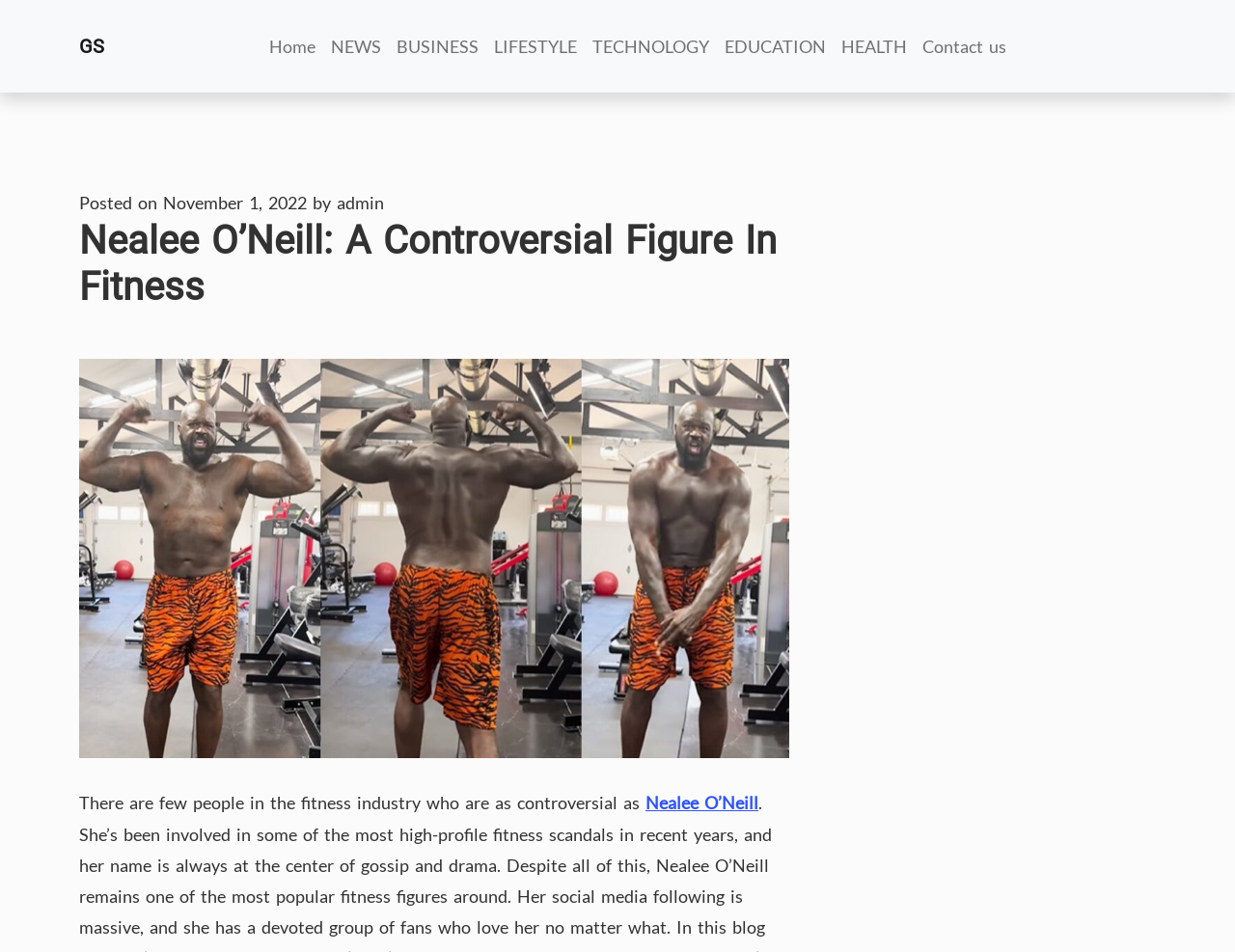What is the name of the controversial figure in fitness?
Based on the image, provide your answer in one word or phrase.

Nealee O'Neill